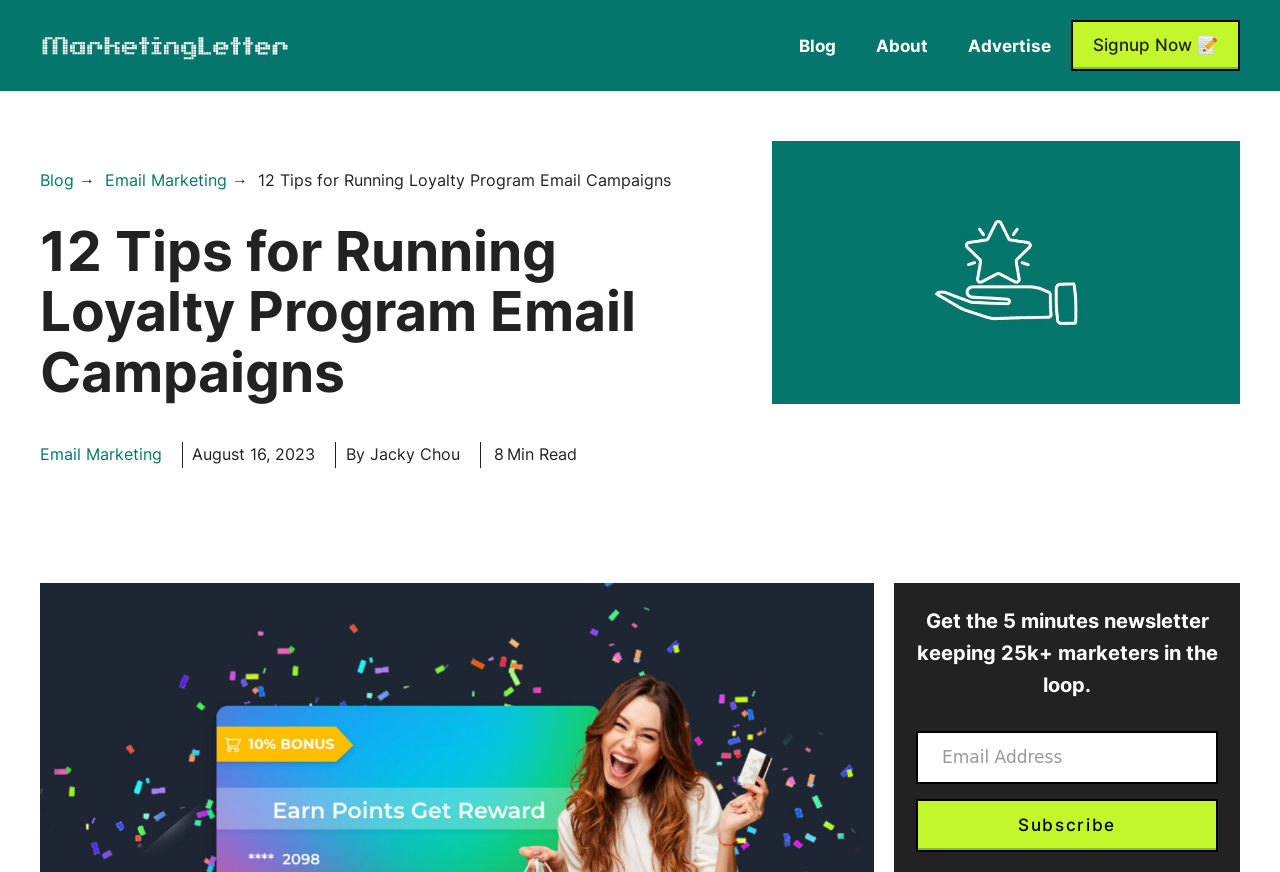Please identify the bounding box coordinates of the region to click in order to complete the task: "Read the 'Email Marketing' article". The coordinates must be four float numbers between 0 and 1, specified as [left, top, right, bottom].

[0.082, 0.195, 0.177, 0.218]